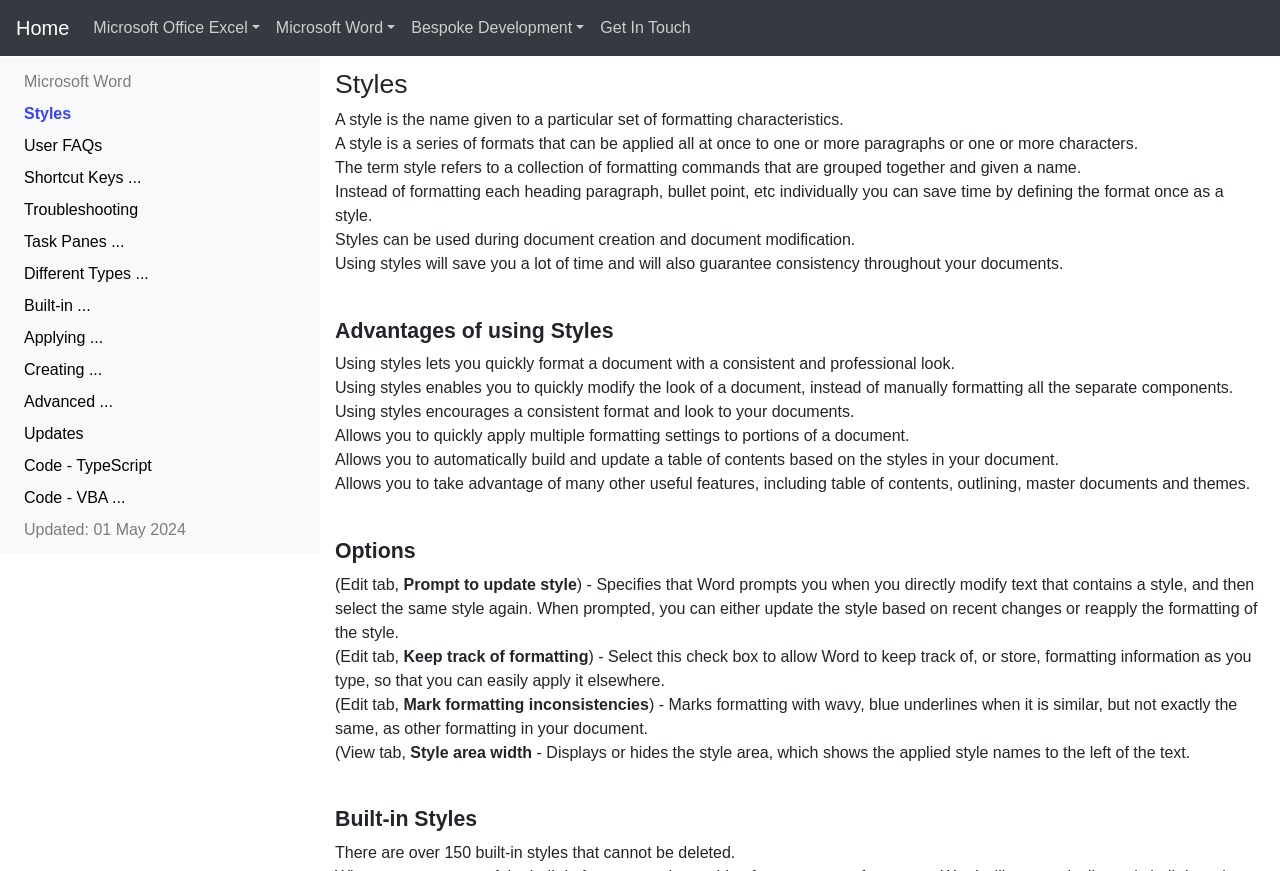Kindly determine the bounding box coordinates of the area that needs to be clicked to fulfill this instruction: "contact us".

None